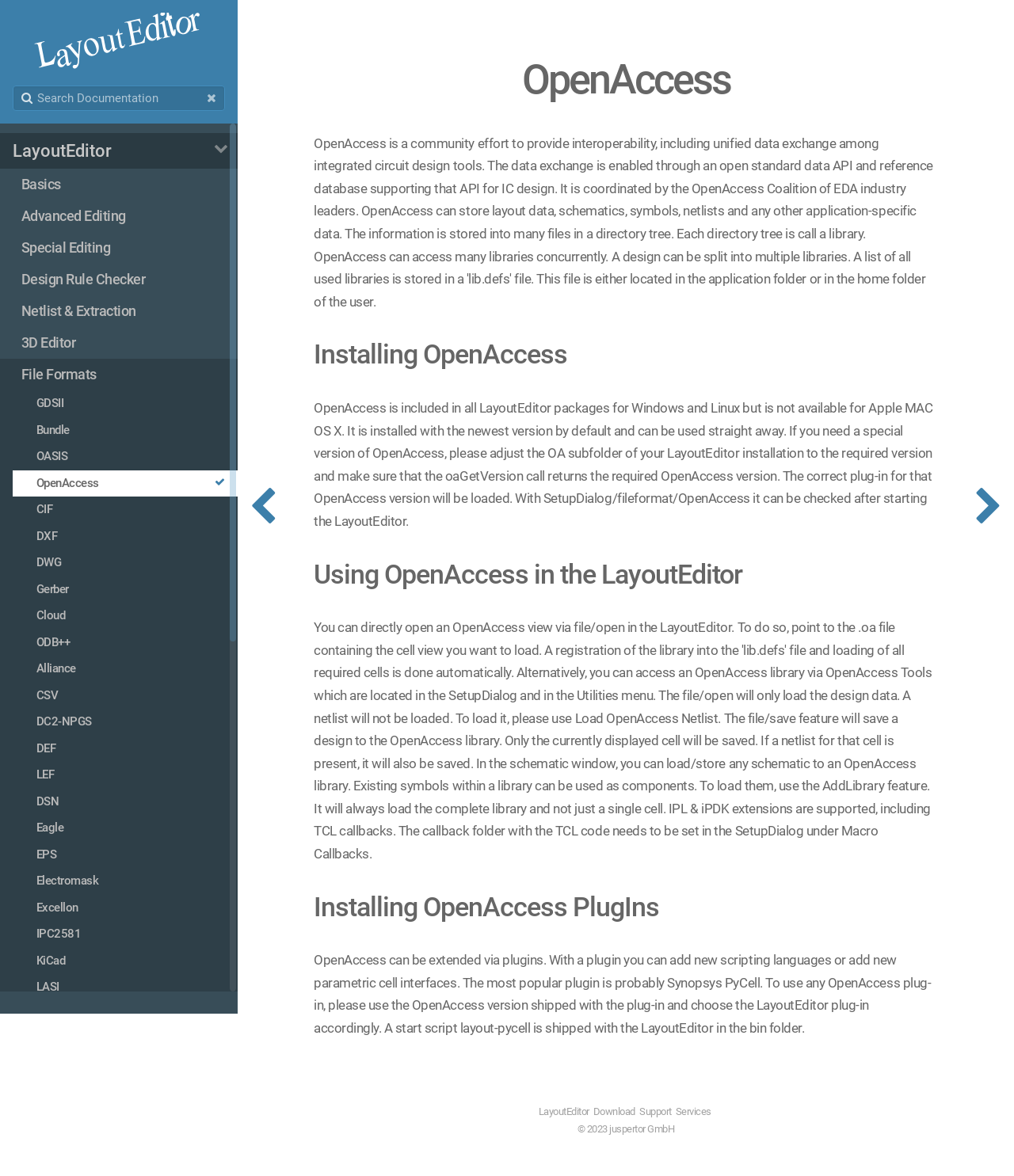Determine the bounding box coordinates of the clickable region to execute the instruction: "Download the LayoutEditor". The coordinates should be four float numbers between 0 and 1, denoted as [left, top, right, bottom].

[0.585, 0.94, 0.627, 0.95]